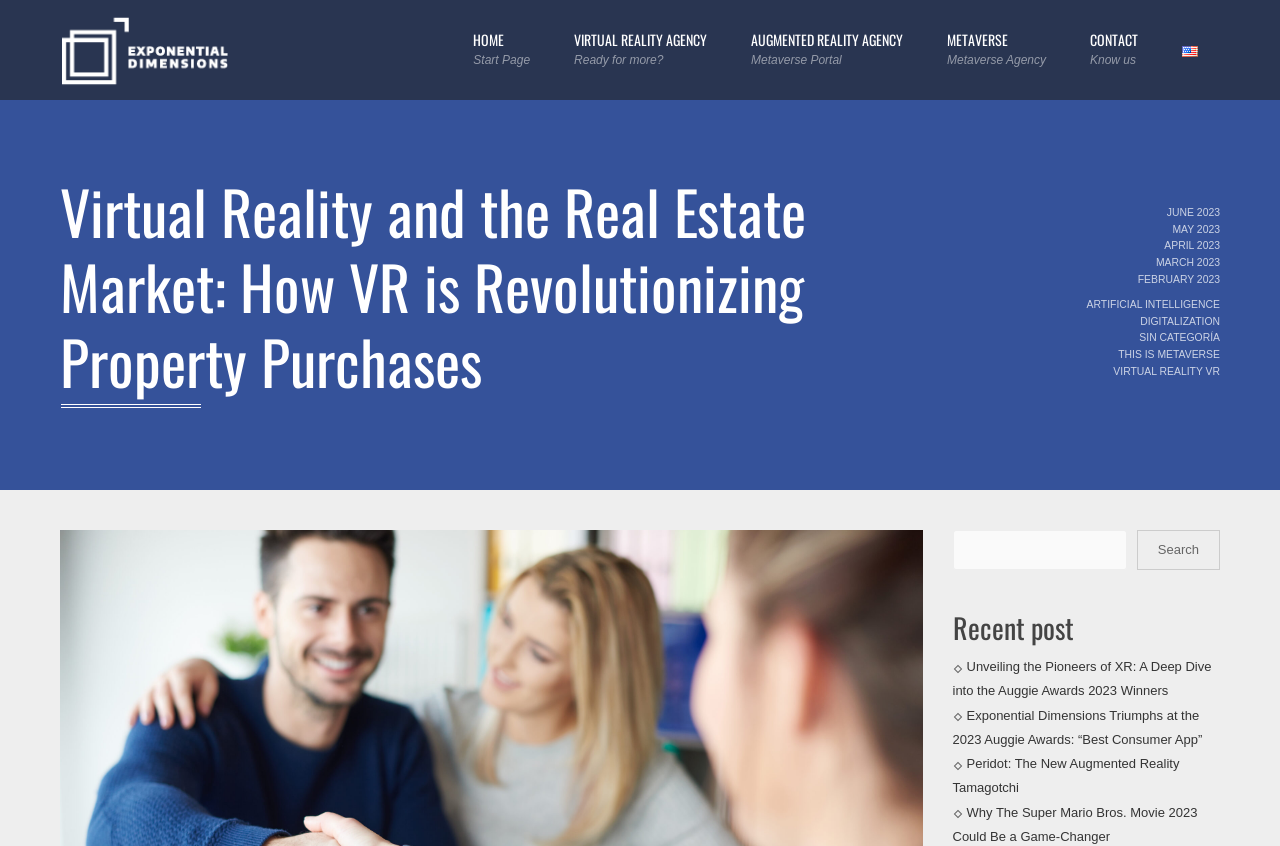Please identify the bounding box coordinates of the element that needs to be clicked to perform the following instruction: "Go to home page".

[0.368, 0.0, 0.416, 0.118]